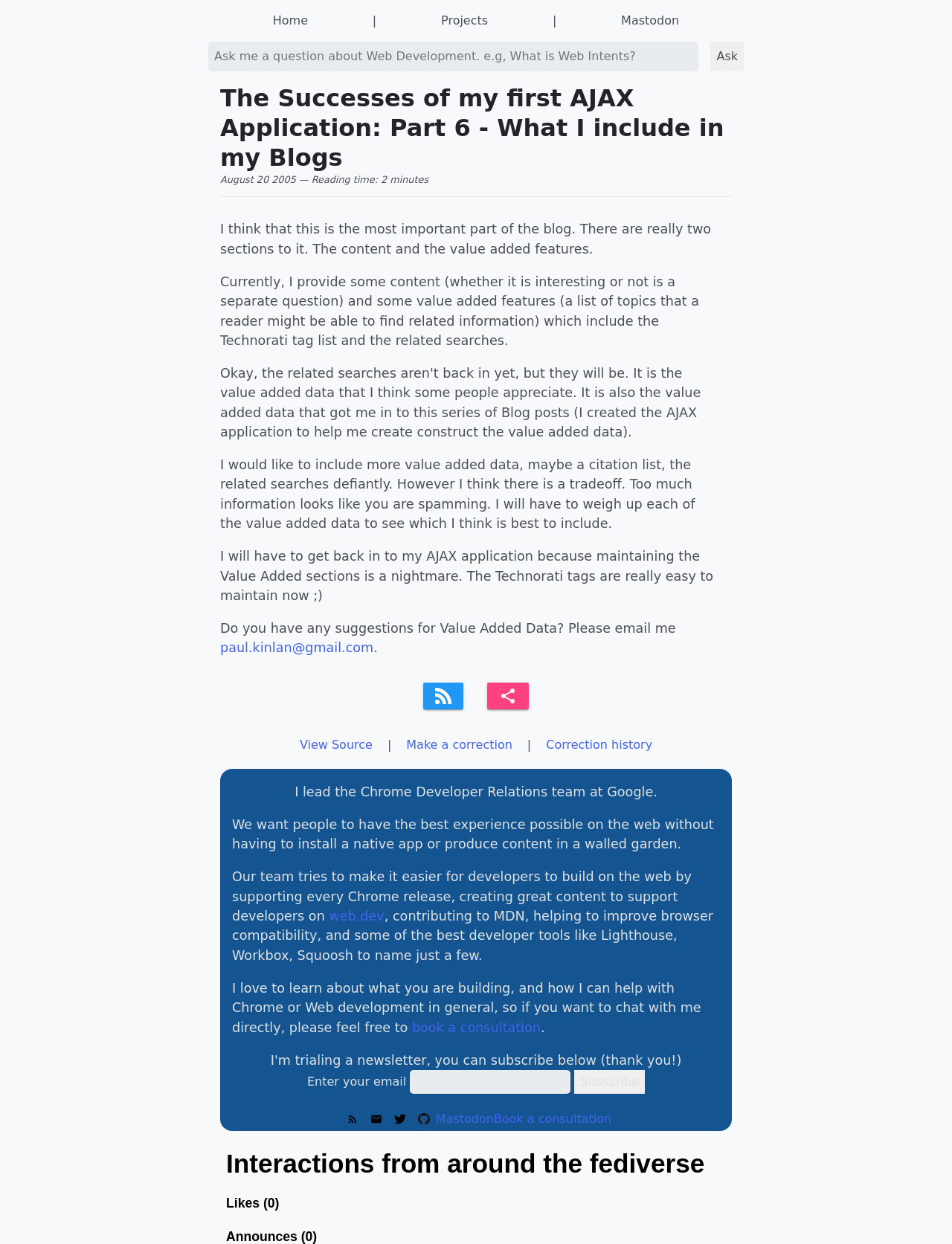Please specify the bounding box coordinates of the element that should be clicked to execute the given instruction: 'Ask a question'. Ensure the coordinates are four float numbers between 0 and 1, expressed as [left, top, right, bottom].

[0.746, 0.033, 0.781, 0.057]